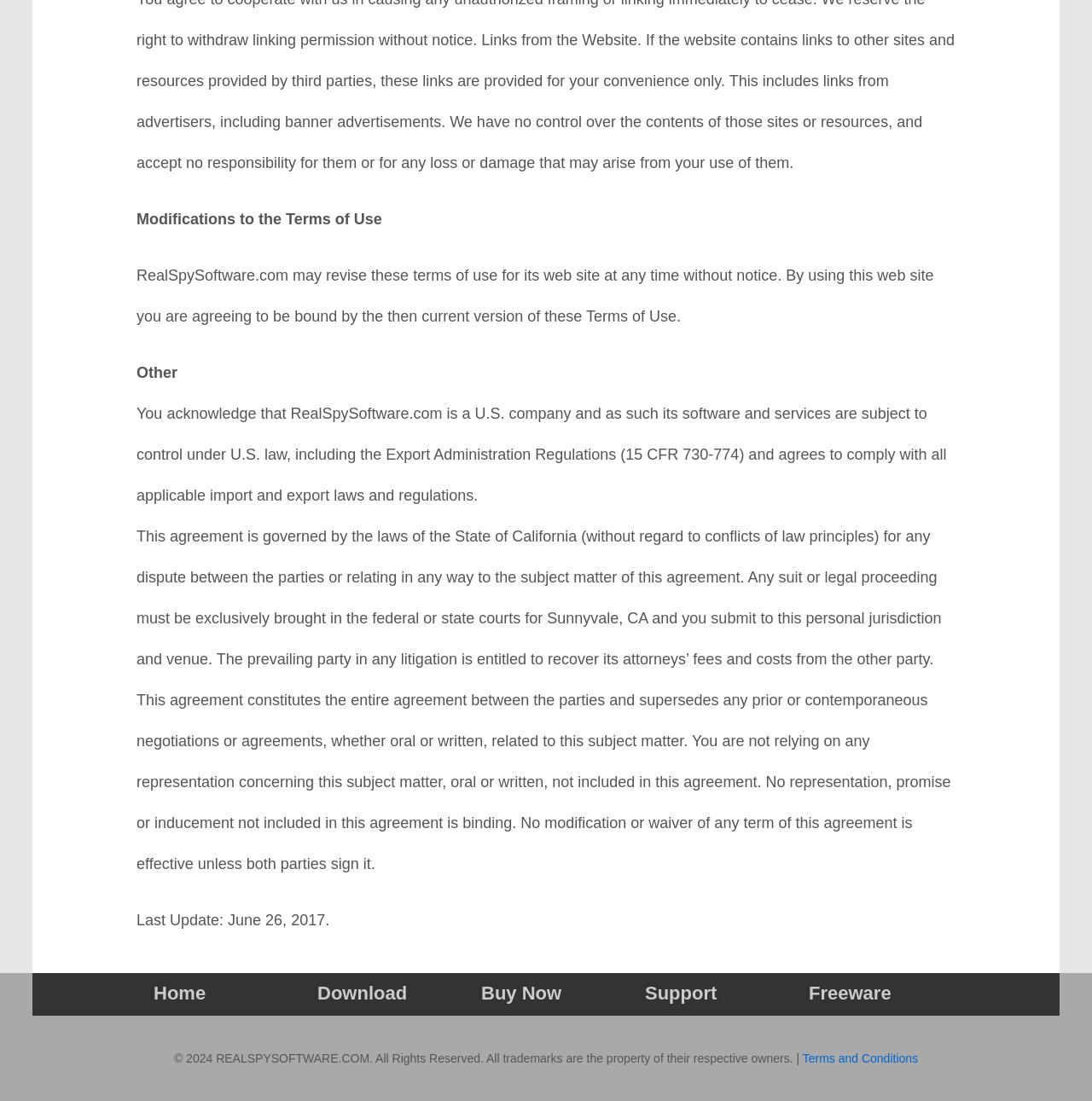What is the copyright year for RealSpySoftware.com?
Please provide a detailed answer to the question.

The webpage contains a copyright statement '© 2024 REALSPYSOFTWARE.COM. All Rights Reserved.' which indicates the copyright year for RealSpySoftware.com.